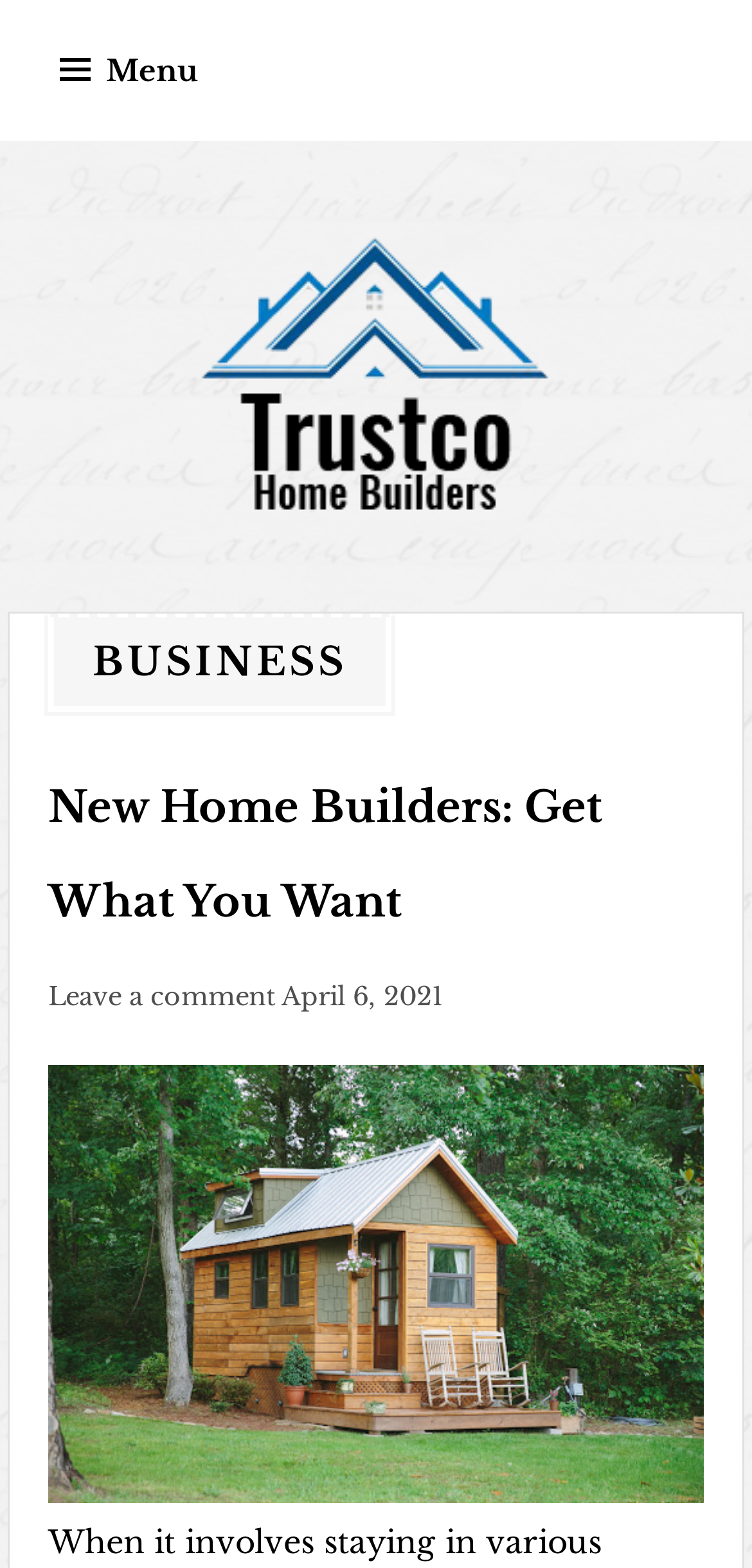When was the article published?
Use the information from the image to give a detailed answer to the question.

The publication date of the article can be found below the heading, where it is stated as 'April 6, 2021'. This indicates when the article was published or last updated.